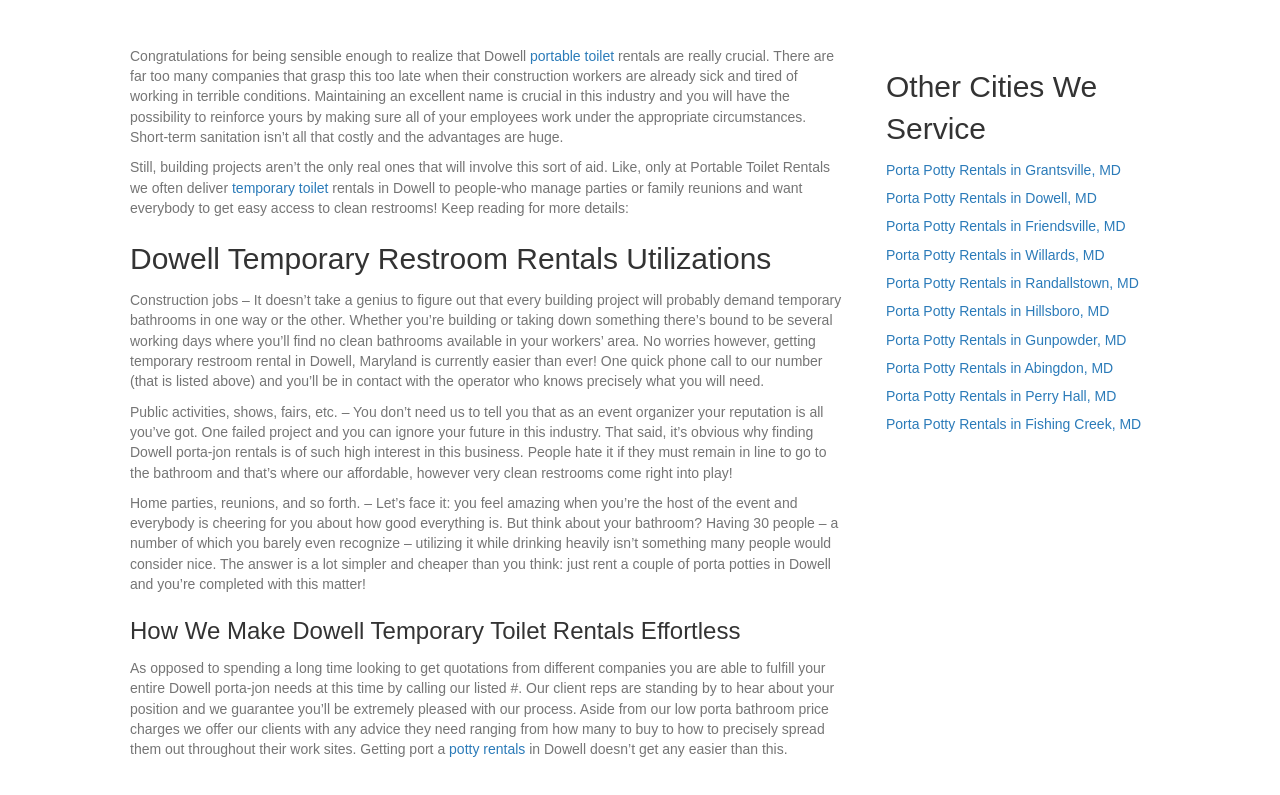Predict the bounding box of the UI element that fits this description: "http://www2.hull.ac.uk/fass/humanities/media,-culture-and-society/staff/karatzogianni,-dr-athina.aspx".

None